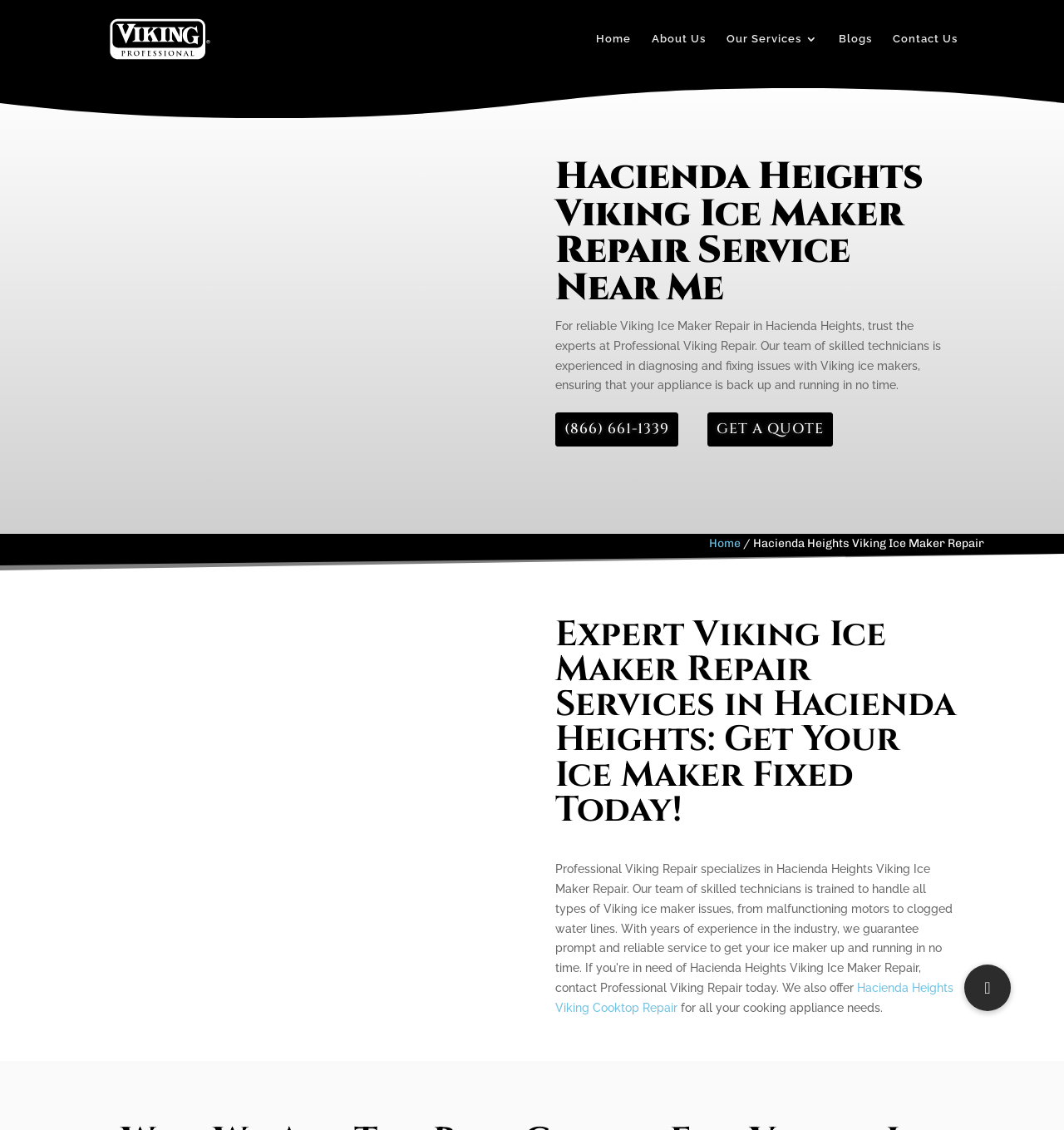Offer a meticulous caption that includes all visible features of the webpage.

The webpage is about Professional Viking Repair, a service provider for Viking ice maker repair in Hacienda Heights. At the top left, there is a link to "Professional Viking Repair" accompanied by an image with the same name. 

On the top right, there are five links: "Home", "About Us", "Our Services 3", "Blogs", and "Contact Us", arranged horizontally from left to right.

Below the top links, there is a heading that reads "Hacienda Heights Viking Ice Maker Repair Service Near Me". Underneath this heading, there is a paragraph of text that describes the service provided by Professional Viking Repair, including their expertise in diagnosing and fixing issues with Viking ice makers.

To the right of the paragraph, there are two links: "(866) 661-1339" and "GET A QUOTE". Below these links, there is another link to "Home" followed by a forward slash, and then the text "Hacienda Heights Viking Ice Maker Repair".

Further down, there is a heading that reads "Expert Viking Ice Maker Repair Services in Hacienda Heights: Get Your Ice Maker Fixed Today!". Below this heading, there is a link to "Hacienda Heights Viking Cooktop Repair" followed by the text "for all your cooking appliance needs."

At the bottom right, there is a button labeled "New button".